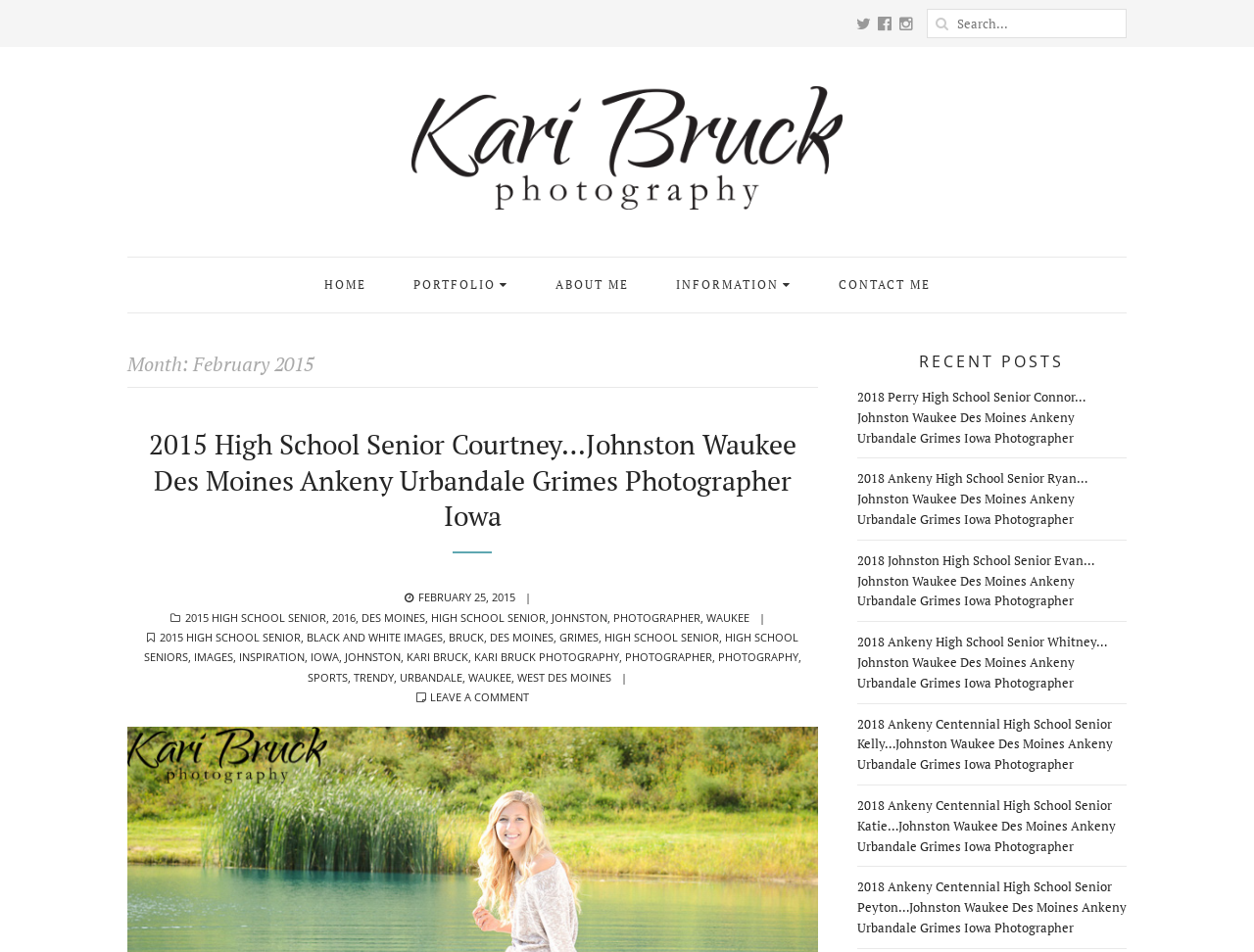Please locate the bounding box coordinates of the element that needs to be clicked to achieve the following instruction: "Search for something". The coordinates should be four float numbers between 0 and 1, i.e., [left, top, right, bottom].

[0.739, 0.009, 0.898, 0.04]